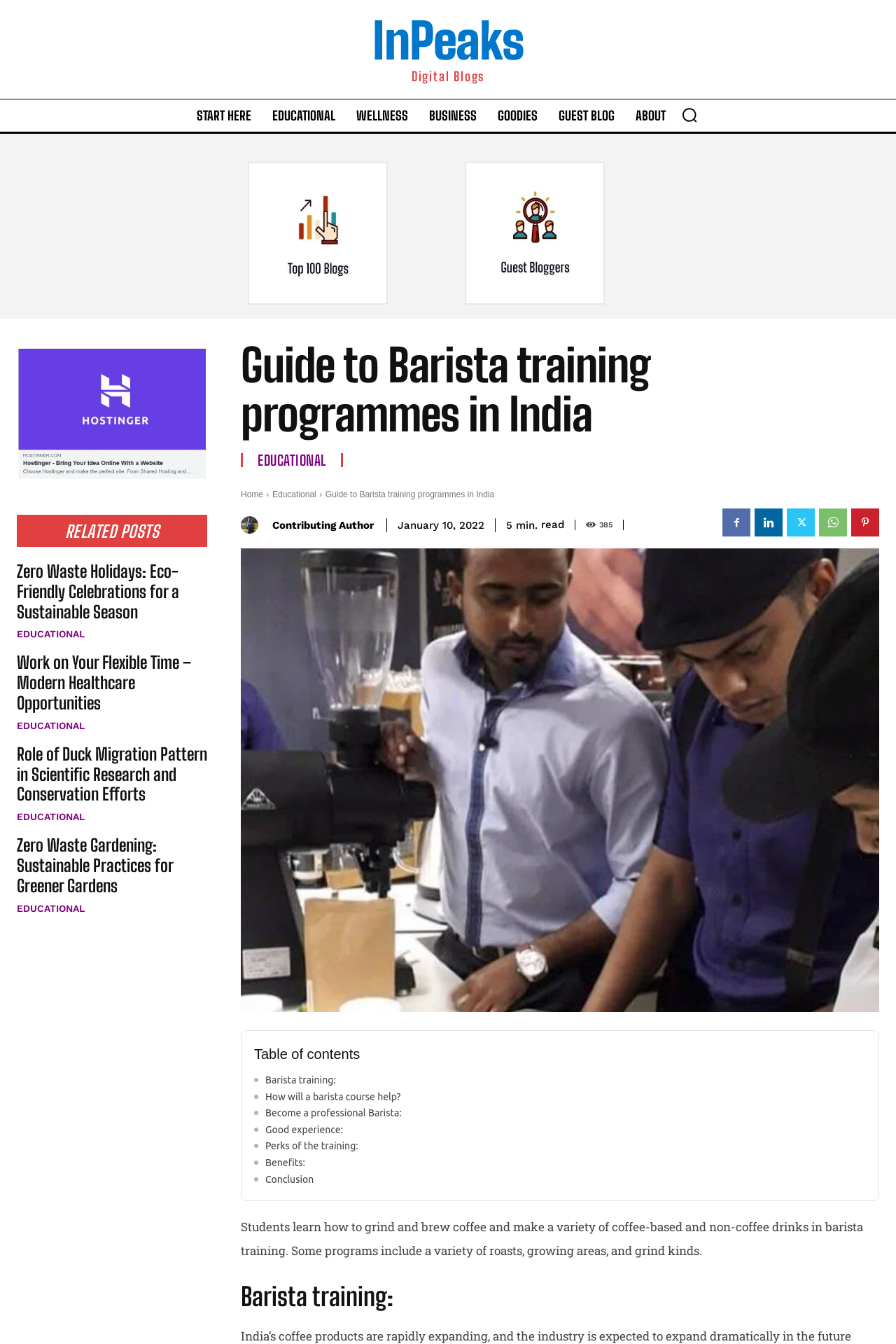Given the description "Business", determine the bounding box of the corresponding UI element.

[0.471, 0.073, 0.54, 0.098]